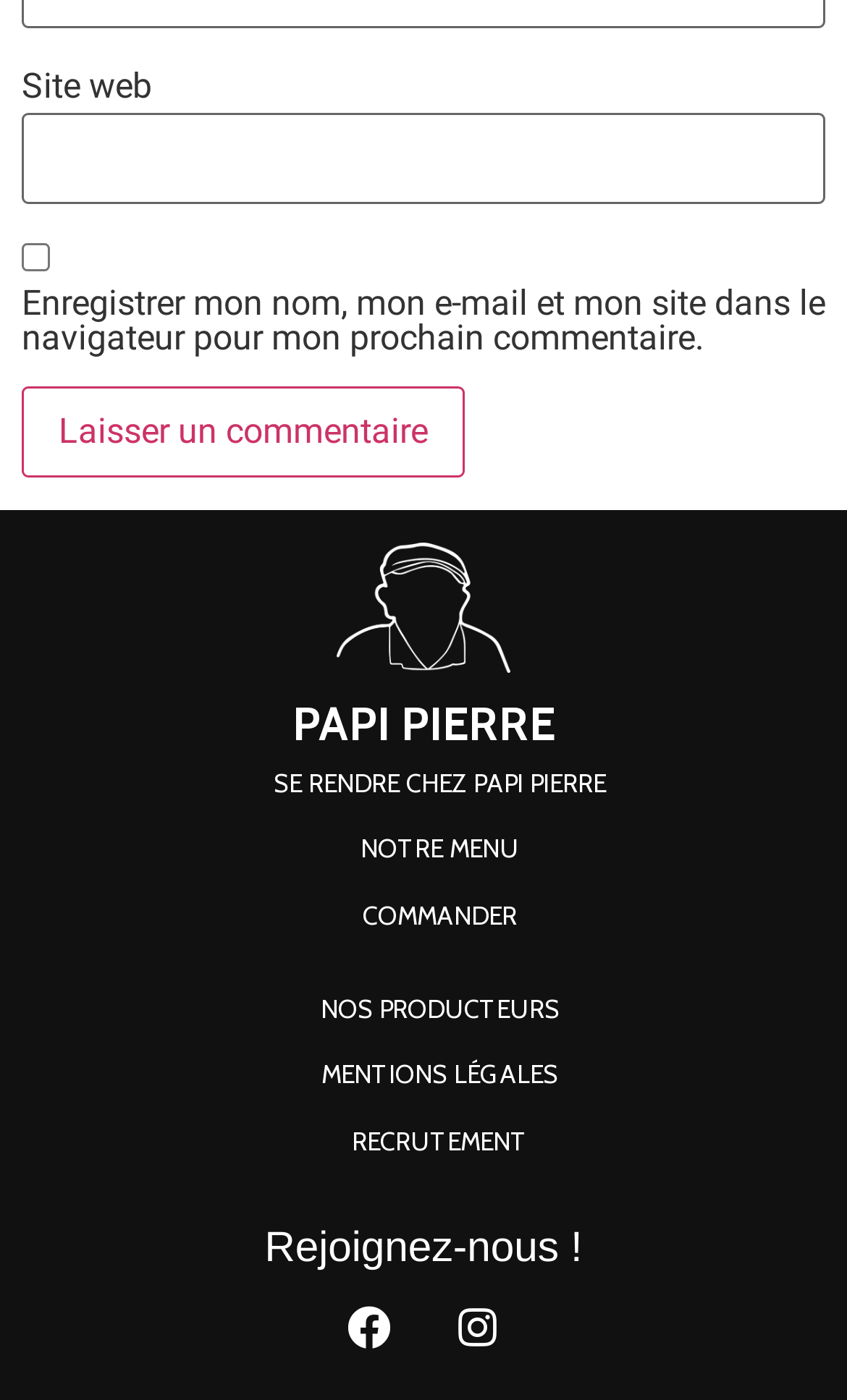Determine the bounding box coordinates of the section to be clicked to follow the instruction: "Enter website". The coordinates should be given as four float numbers between 0 and 1, formatted as [left, top, right, bottom].

[0.026, 0.08, 0.974, 0.145]